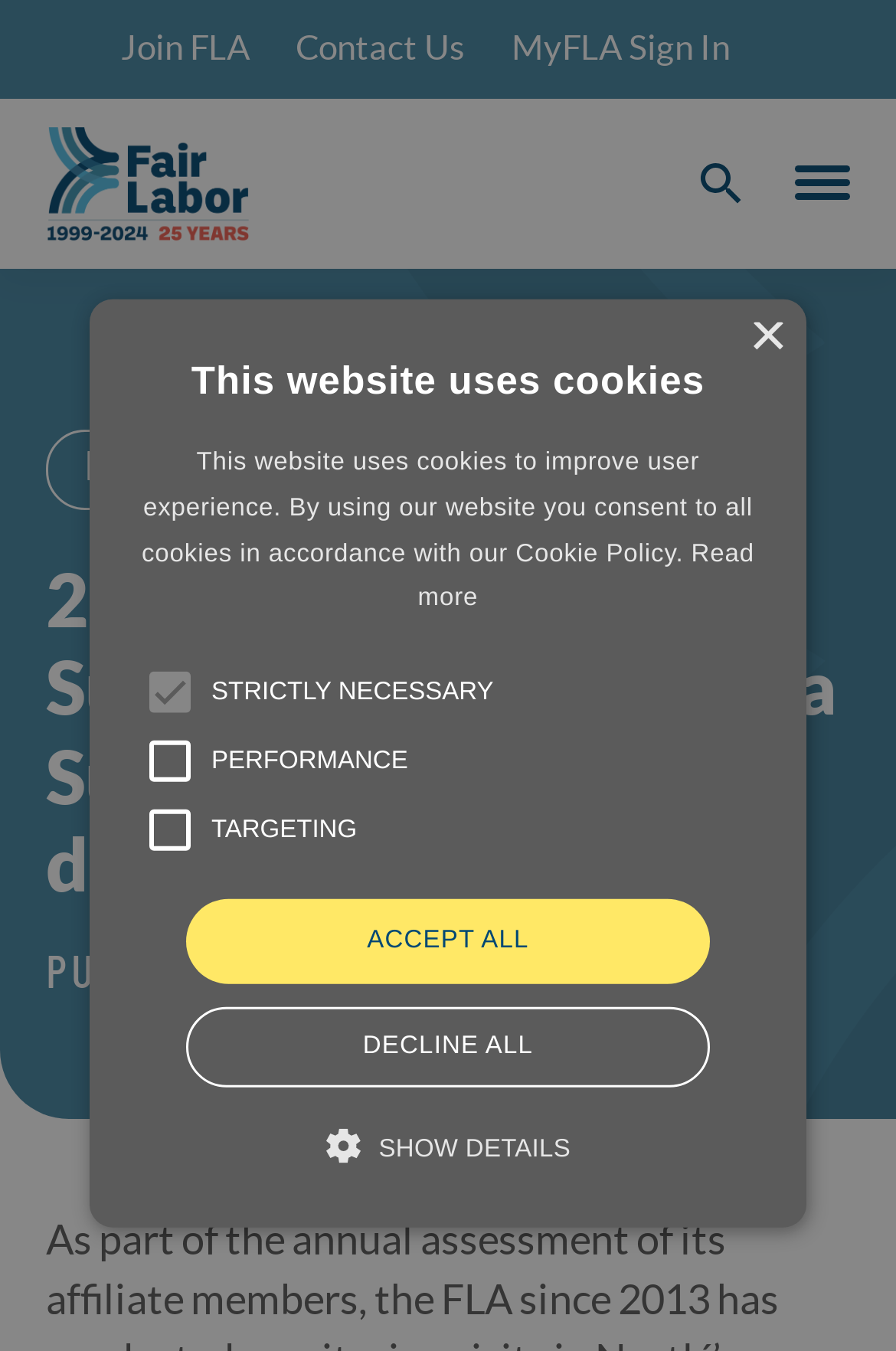Please find the bounding box coordinates (top-left x, top-left y, bottom-right x, bottom-right y) in the screenshot for the UI element described as follows: MyFLA Sign In

[0.571, 0.02, 0.814, 0.049]